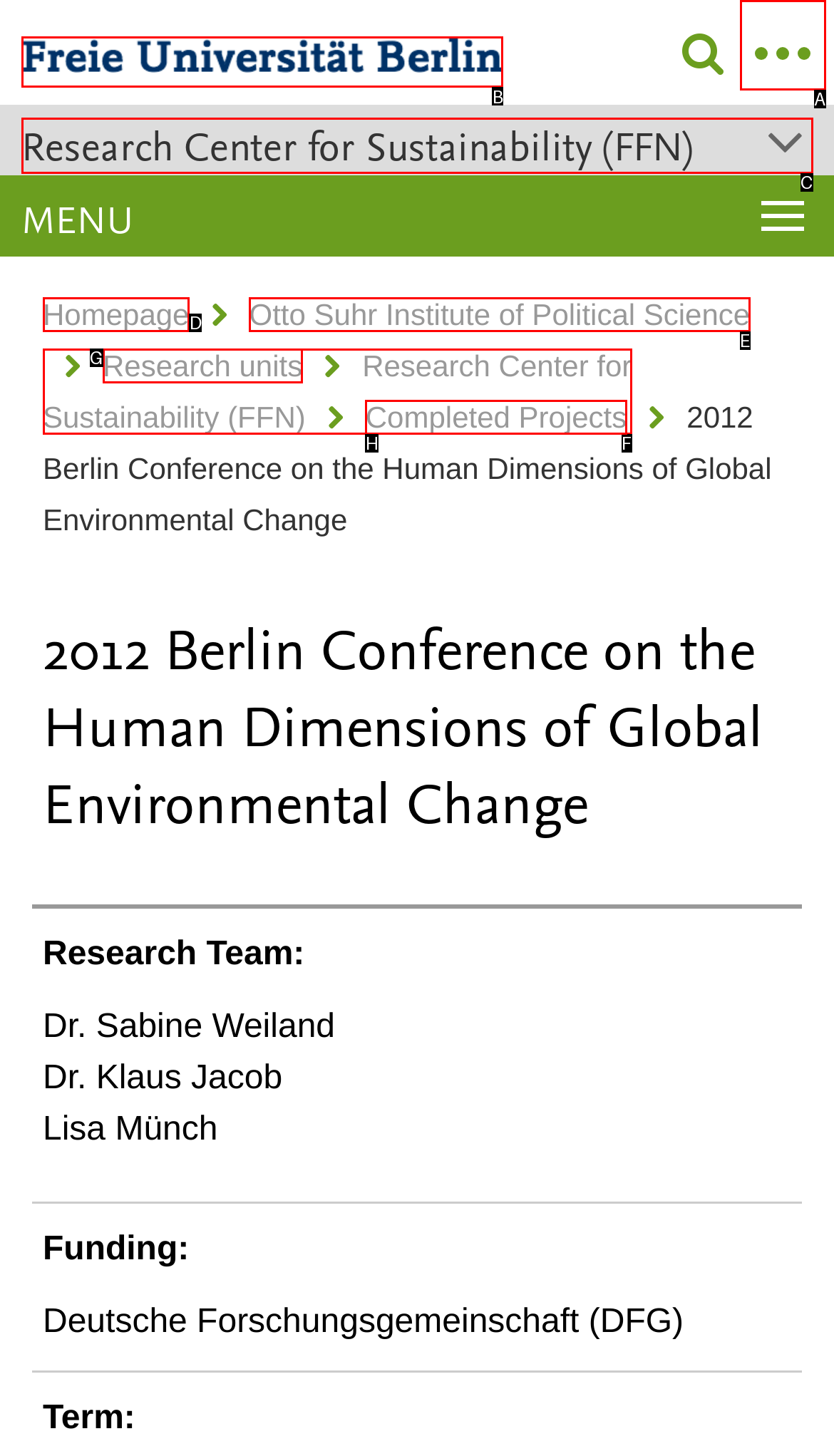Which choice should you pick to execute the task: Click the logo of Freie Universität Berlin
Respond with the letter associated with the correct option only.

B